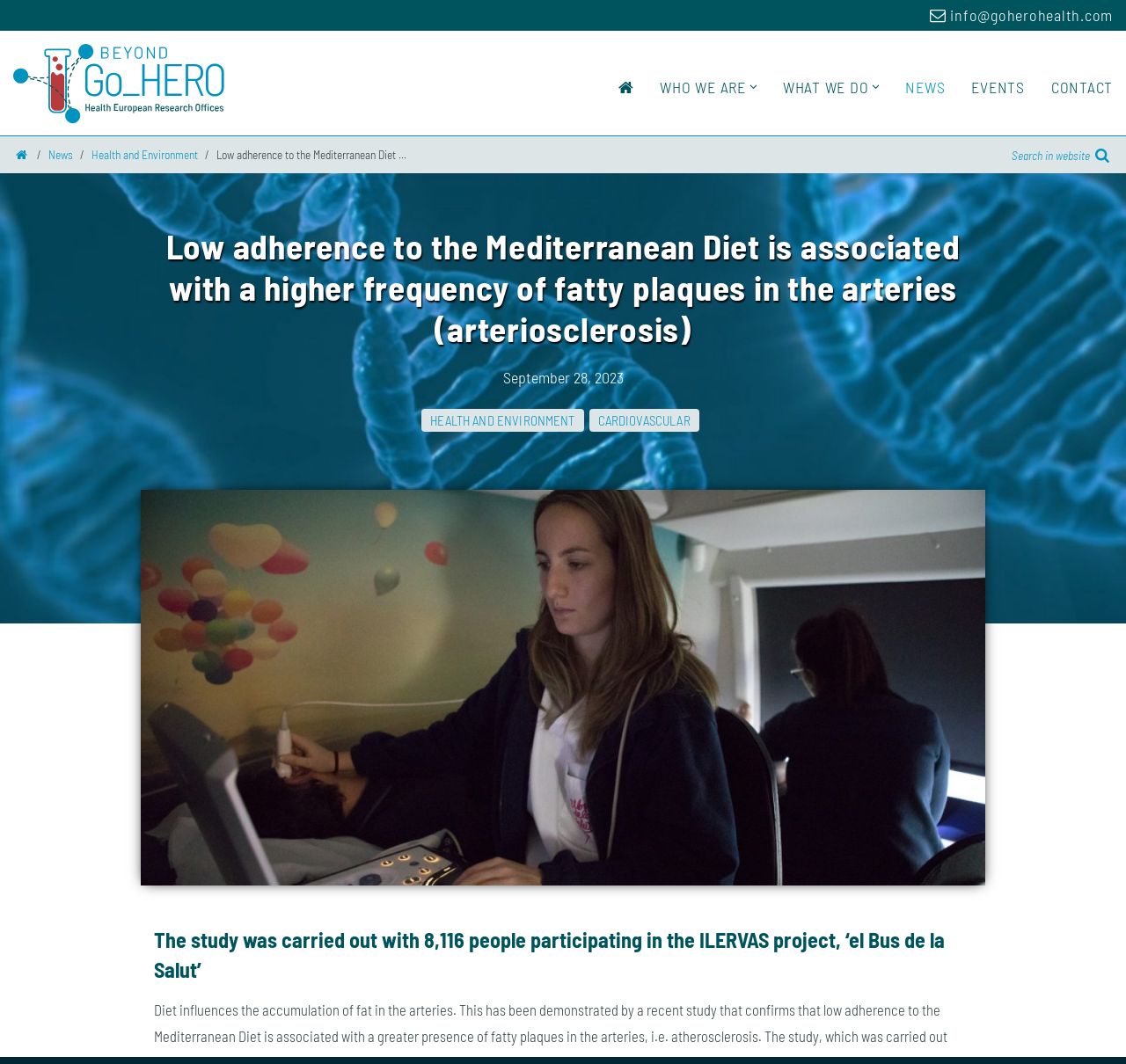What is the topic of the latest article?
Please interpret the details in the image and answer the question thoroughly.

I found the topic of the latest article by looking at the link element with the text 'HEALTH AND ENVIRONMENT' which is located below the heading 'Low adherence to the Mediterranean Diet is associated with a higher frequency of fatty plaques in the arteries (arteriosclerosis)'.